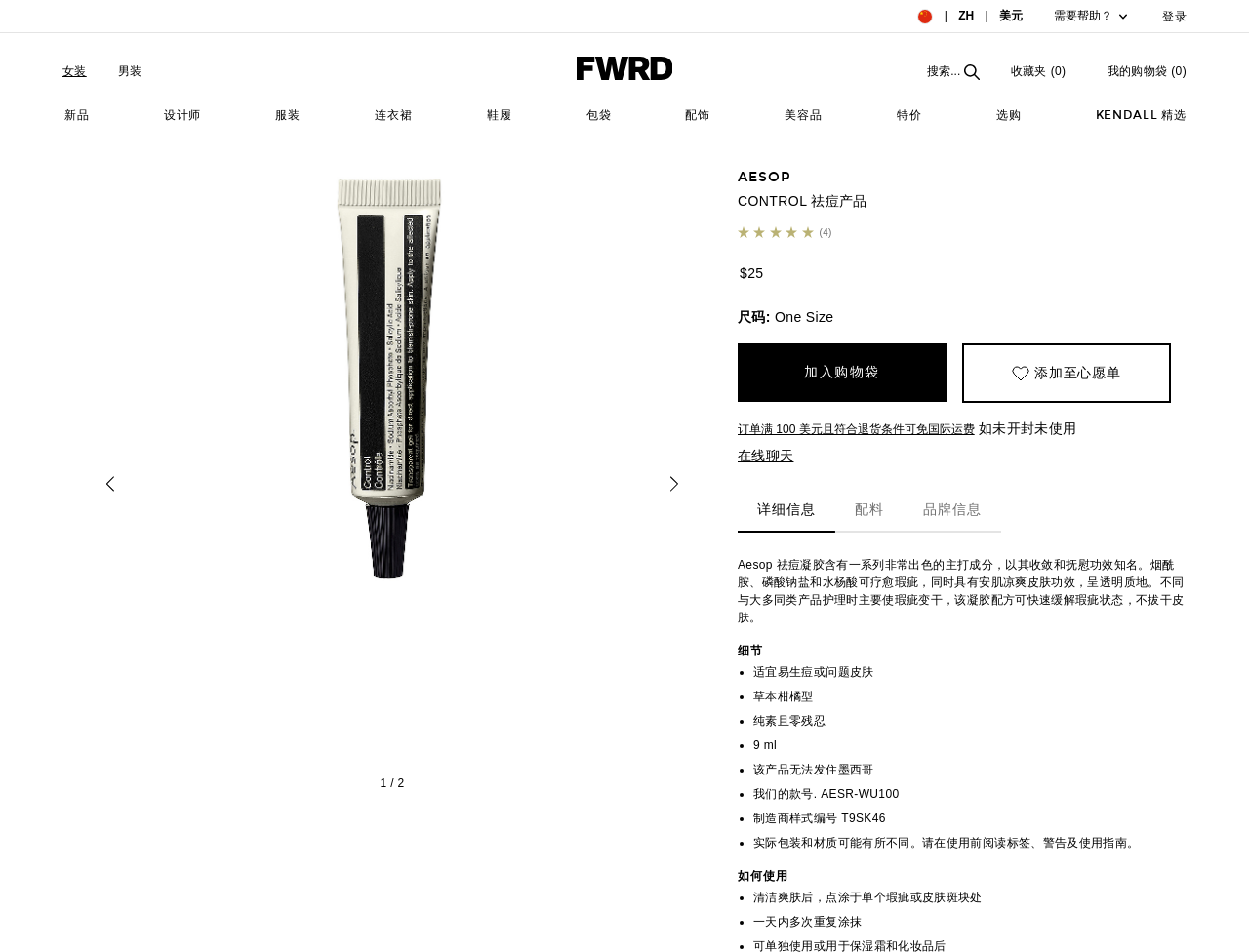Locate the bounding box coordinates of the clickable element to fulfill the following instruction: "Click the 'Contact Us' link". Provide the coordinates as four float numbers between 0 and 1 in the format [left, top, right, bottom].

None